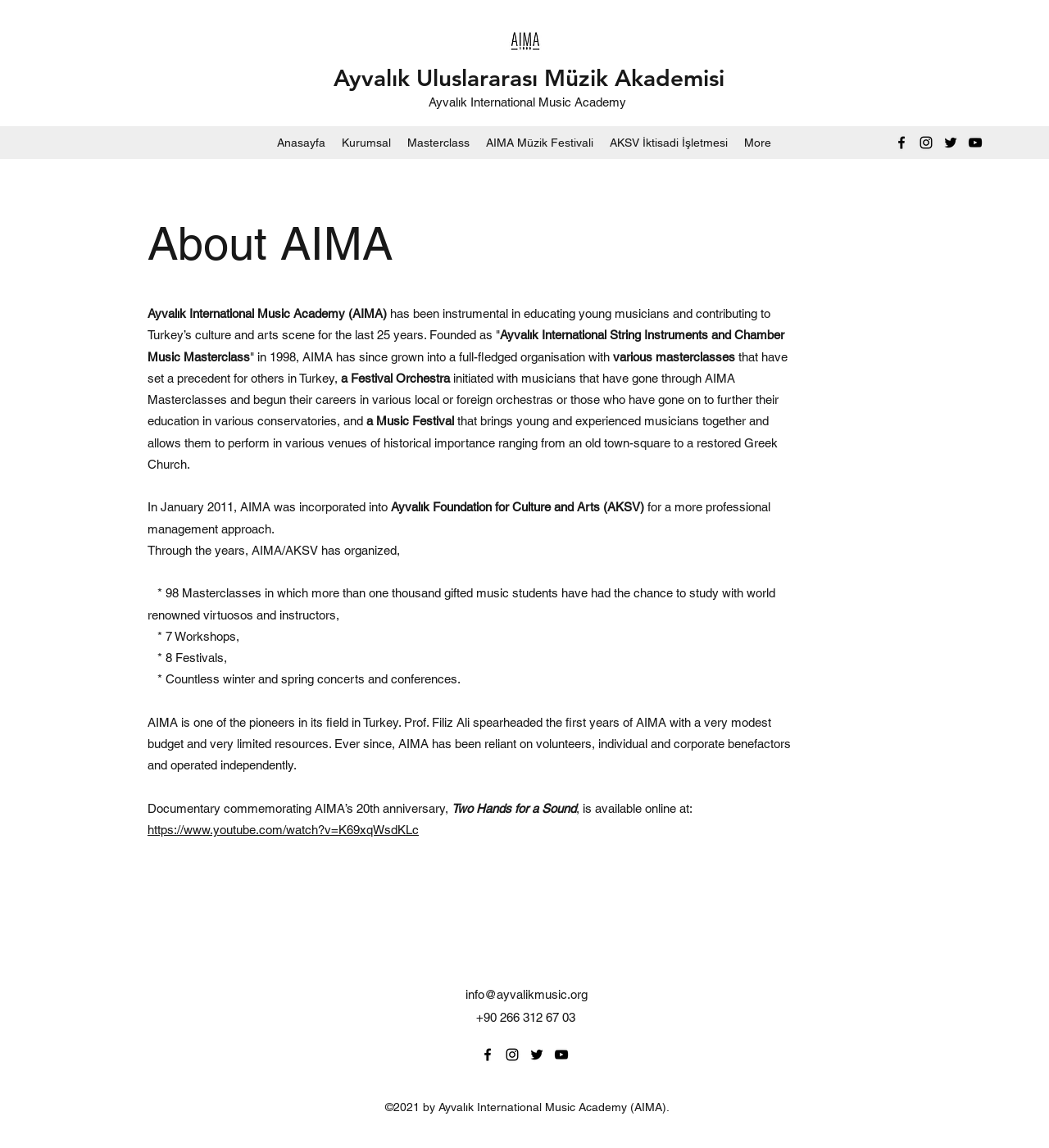Kindly determine the bounding box coordinates for the area that needs to be clicked to execute this instruction: "Read the Tuesday Tutorial by Kim Chaffin".

None